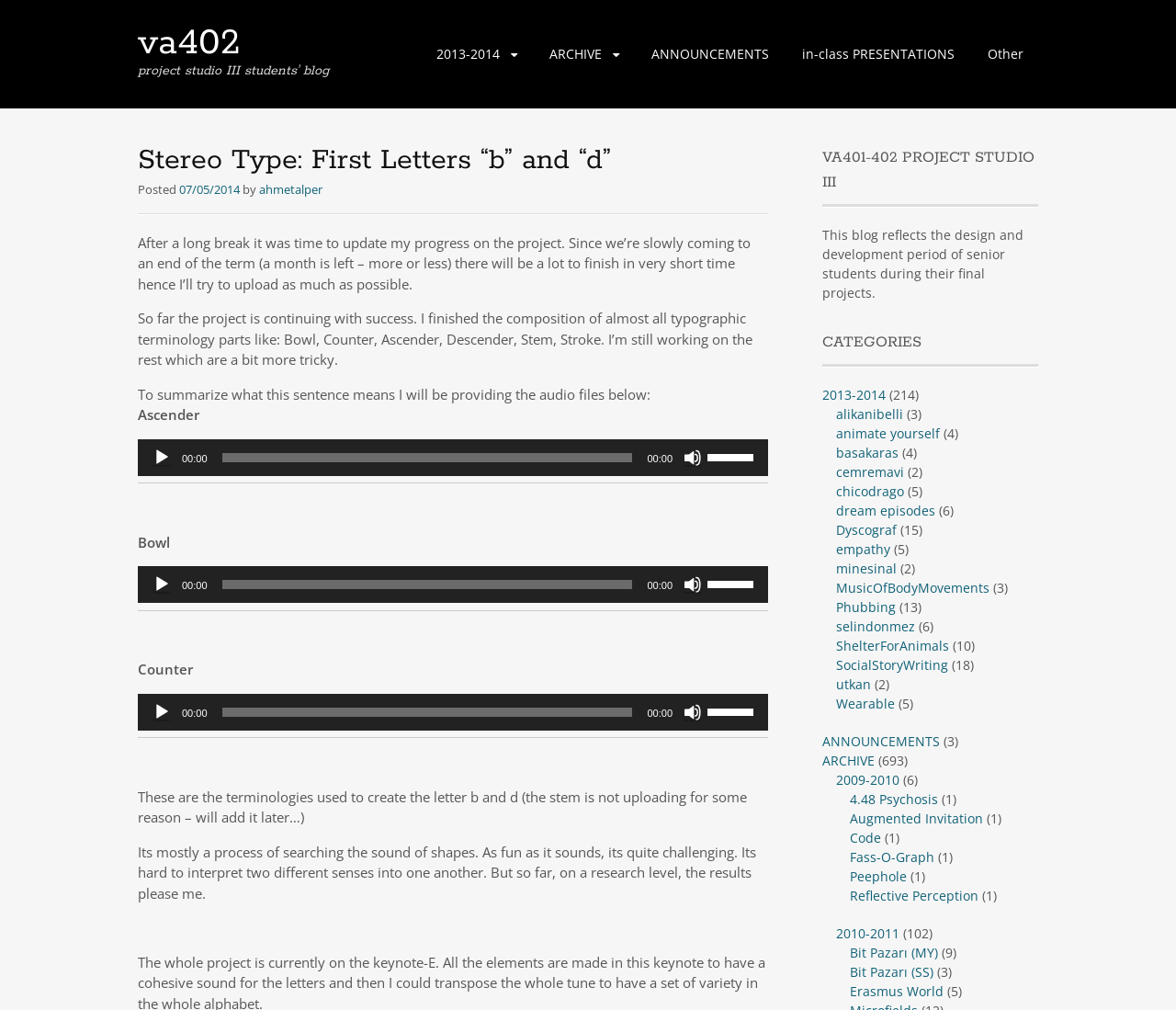Predict the bounding box coordinates of the area that should be clicked to accomplish the following instruction: "Click the 'Audio Player' to play the 'Bowl' audio". The bounding box coordinates should consist of four float numbers between 0 and 1, i.e., [left, top, right, bottom].

[0.116, 0.561, 0.15, 0.599]